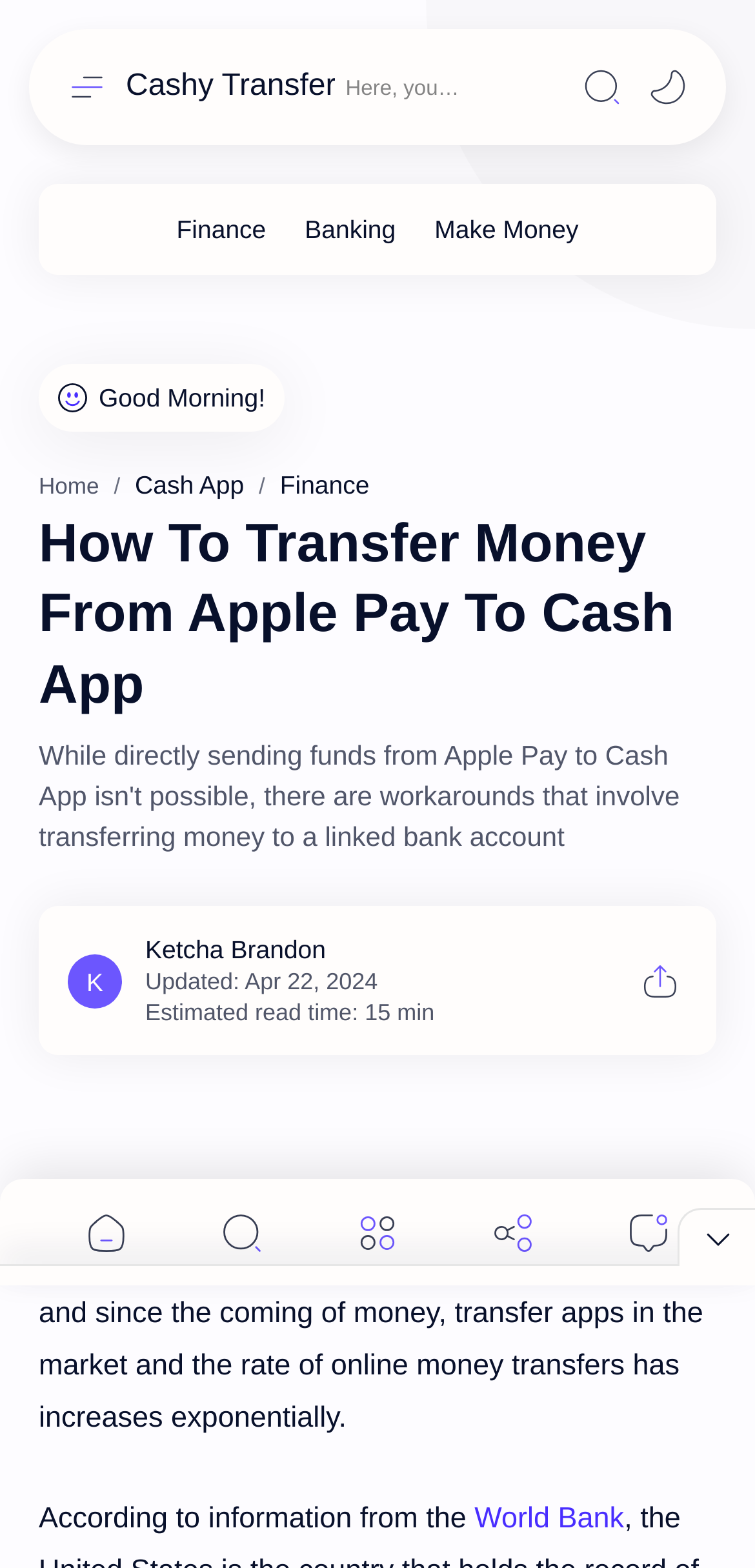Please identify the bounding box coordinates of the element that needs to be clicked to execute the following command: "Switch to 'Mode'". Provide the bounding box using four float numbers between 0 and 1, formatted as [left, top, right, bottom].

[0.846, 0.037, 0.923, 0.074]